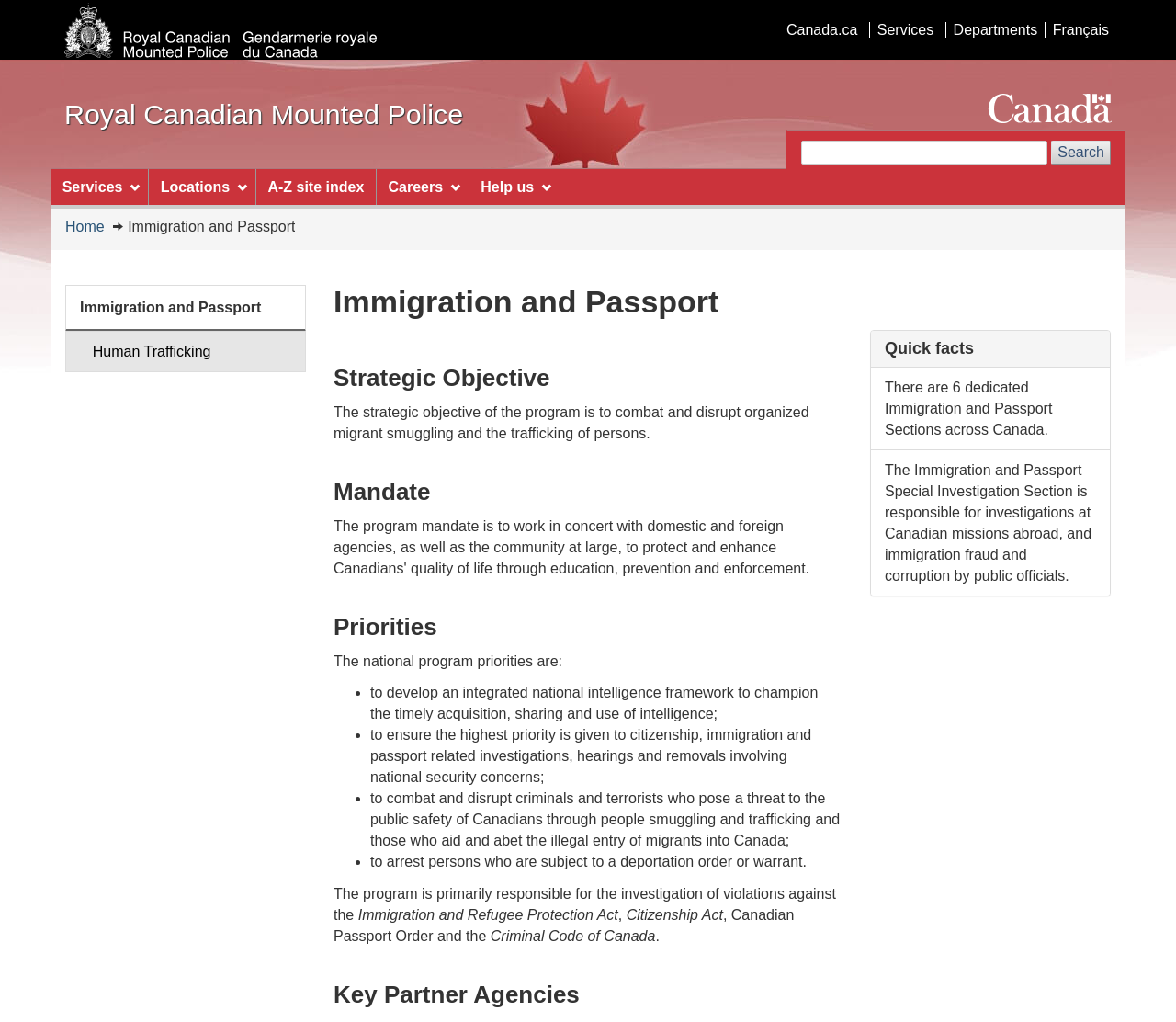Point out the bounding box coordinates of the section to click in order to follow this instruction: "Go to Canada.ca".

[0.662, 0.022, 0.735, 0.037]